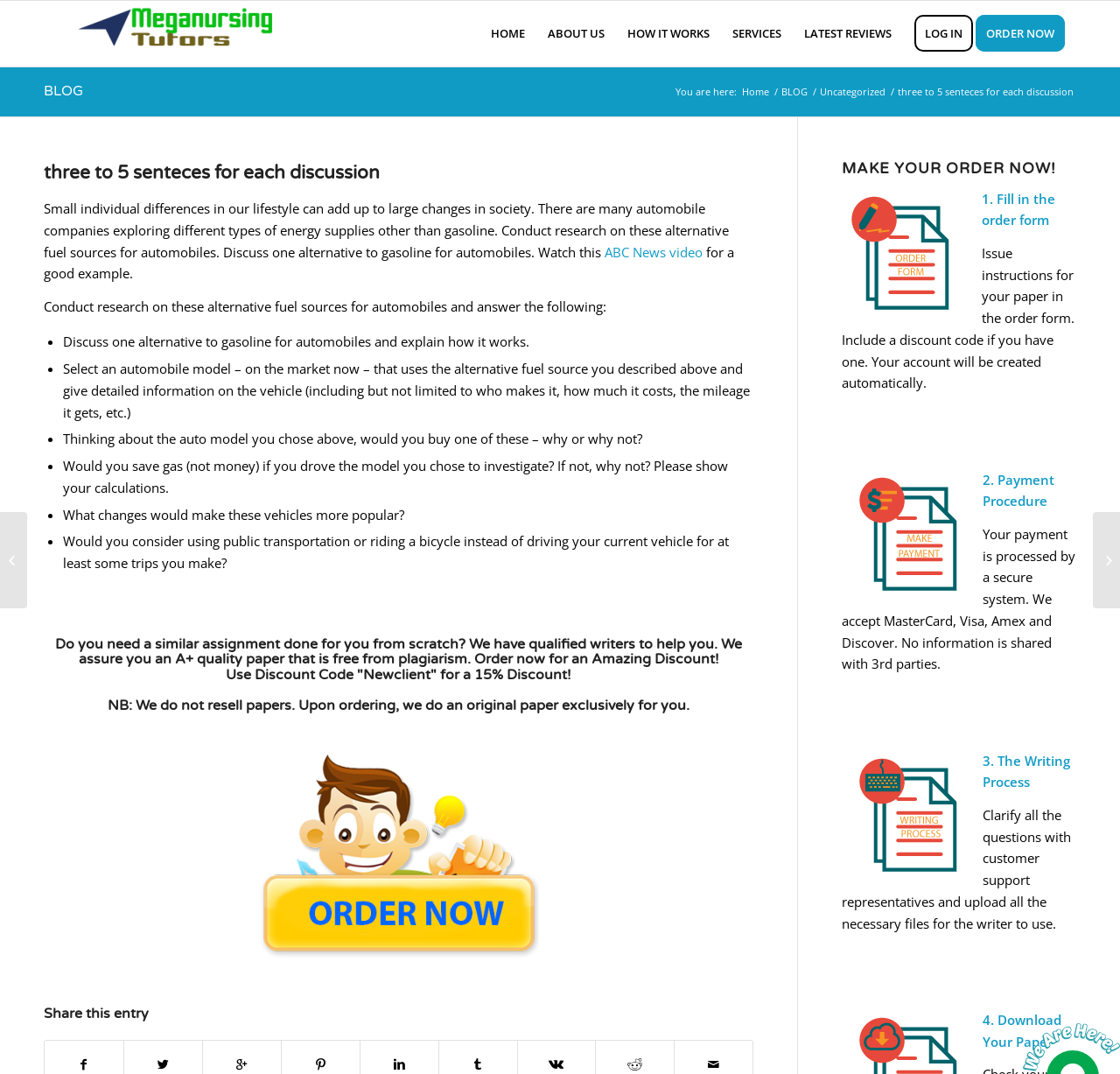Given the description of the UI element: "ABOUT US", predict the bounding box coordinates in the form of [left, top, right, bottom], with each value being a float between 0 and 1.

[0.479, 0.001, 0.55, 0.062]